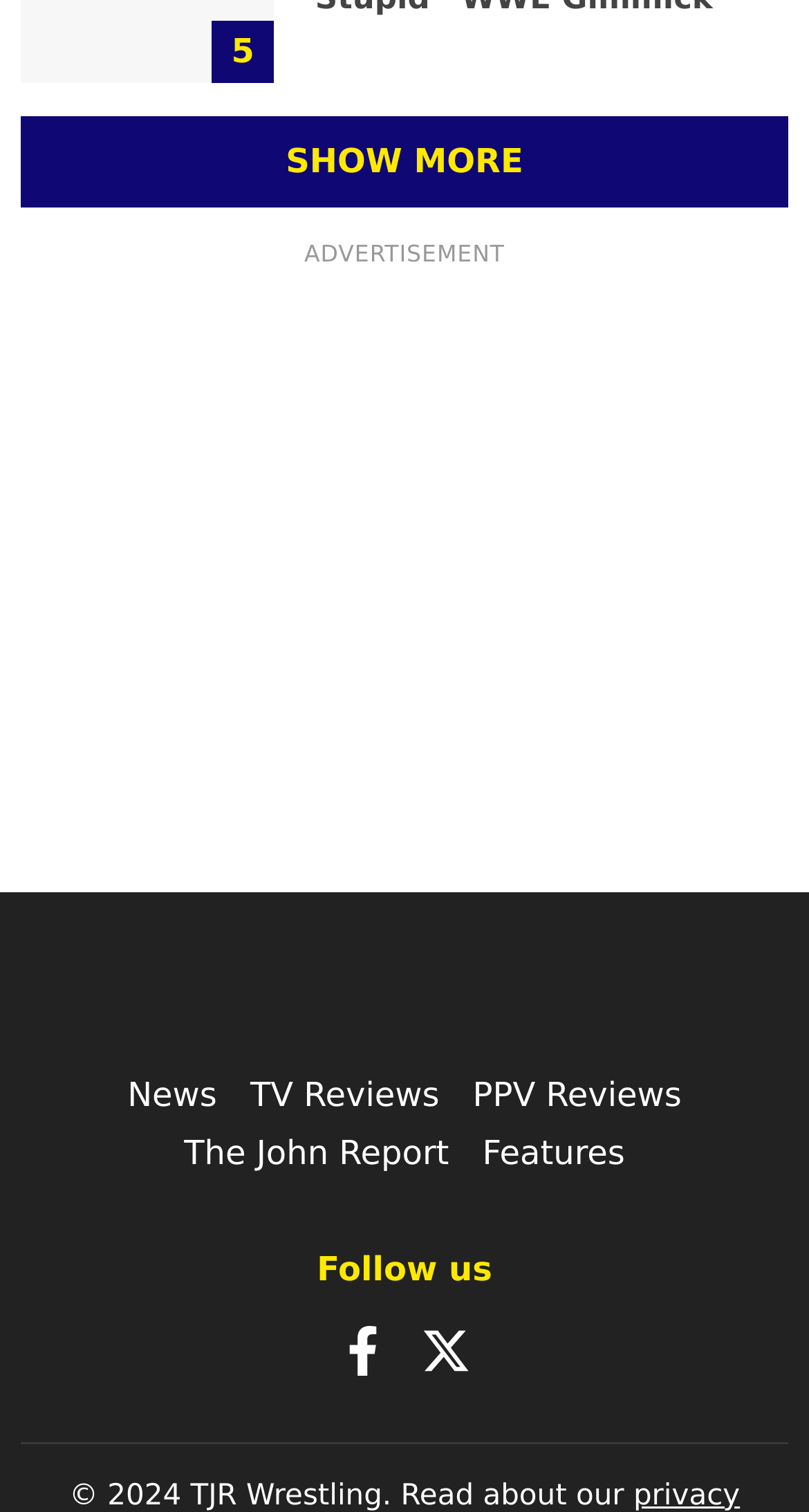Please answer the following query using a single word or phrase: 
What type of content is featured in 'The John Report' section?

Reviews or news